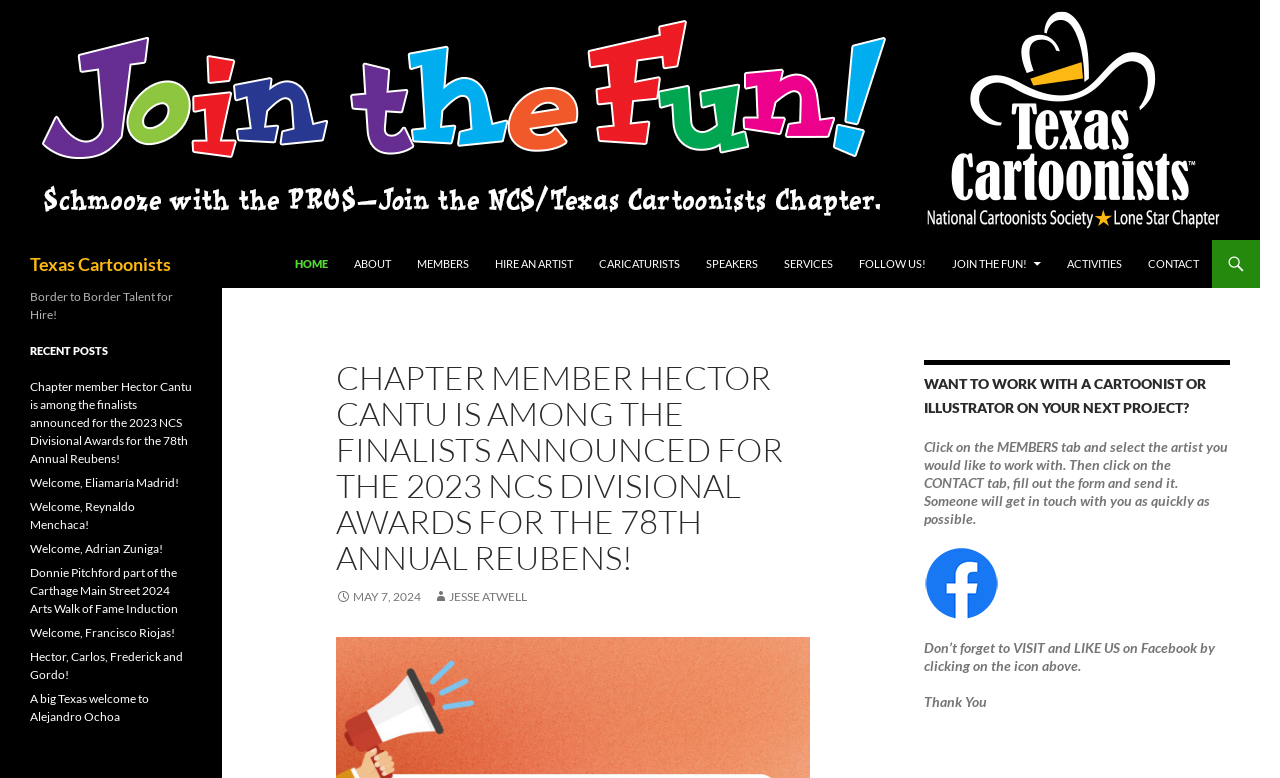What is the name of the social media platform mentioned on the webpage?
Use the information from the image to give a detailed answer to the question.

I found the answer by reading the static text 'Don’t forget to VISIT and LIKE US on Facebook by clicking on the icon above.' which is a sub-element of the element with ID 61.